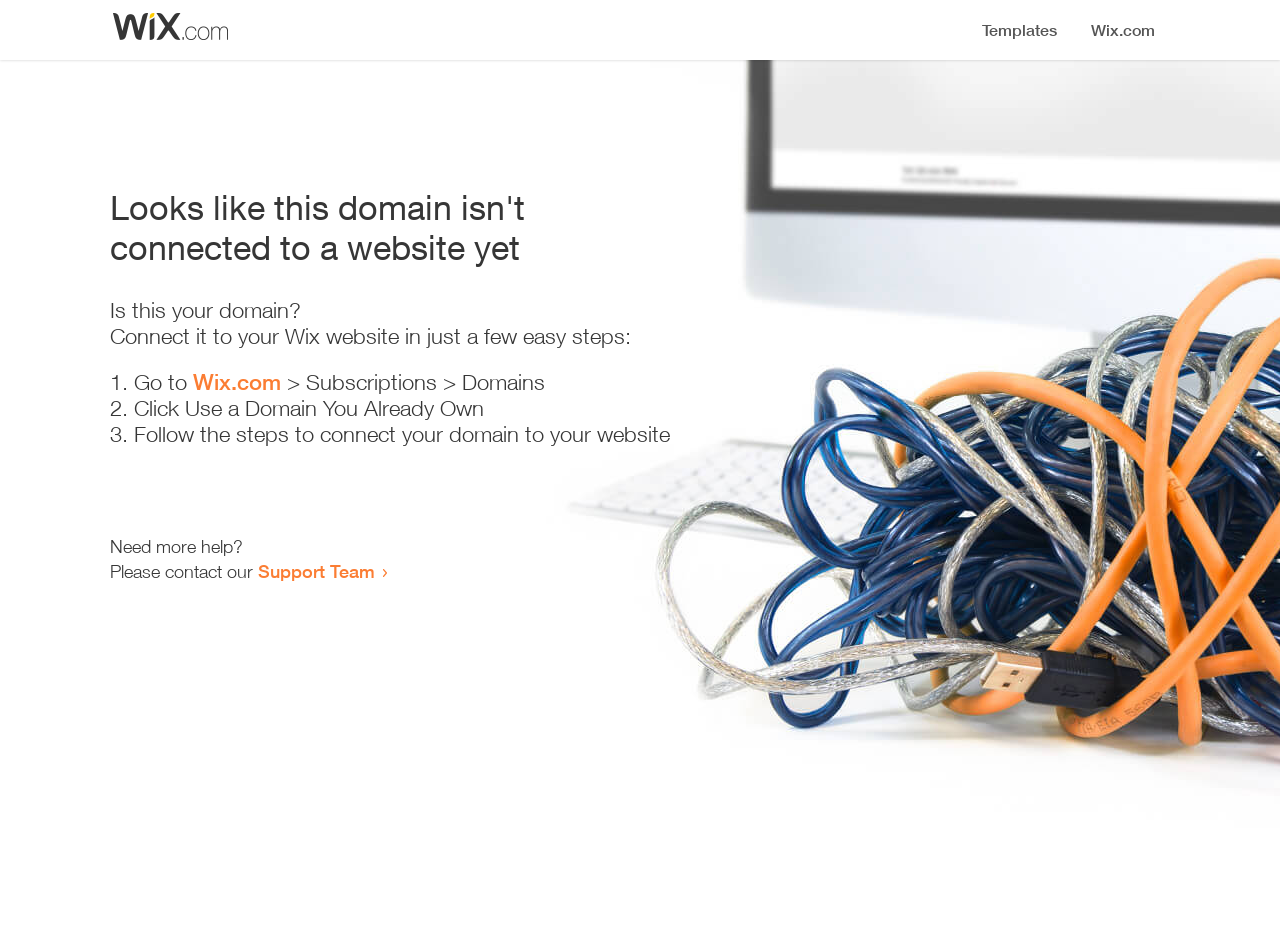Generate a comprehensive description of the webpage content.

The webpage appears to be an error page, indicating that a domain is not connected to a website yet. At the top, there is a small image, likely a logo or icon. Below the image, a prominent heading reads "Looks like this domain isn't connected to a website yet". 

Underneath the heading, there is a series of instructions to connect the domain to a Wix website. The instructions are divided into three steps, each marked with a numbered list marker (1., 2., and 3.). The first step involves going to Wix.com, followed by navigating to the Subscriptions and Domains section. The second step is to click "Use a Domain You Already Own", and the third step is to follow the instructions to connect the domain to the website.

At the bottom of the page, there is a section offering additional help. It starts with the text "Need more help?" and provides a link to contact the Support Team.